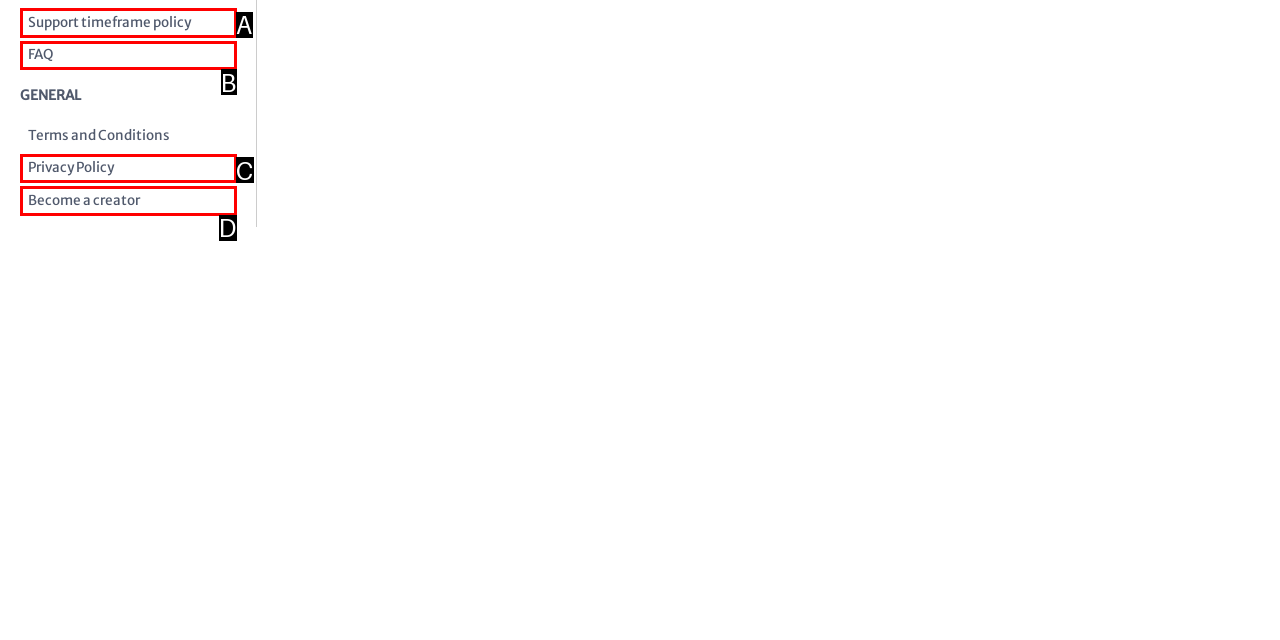Identify the UI element that best fits the description: FAQ
Respond with the letter representing the correct option.

B